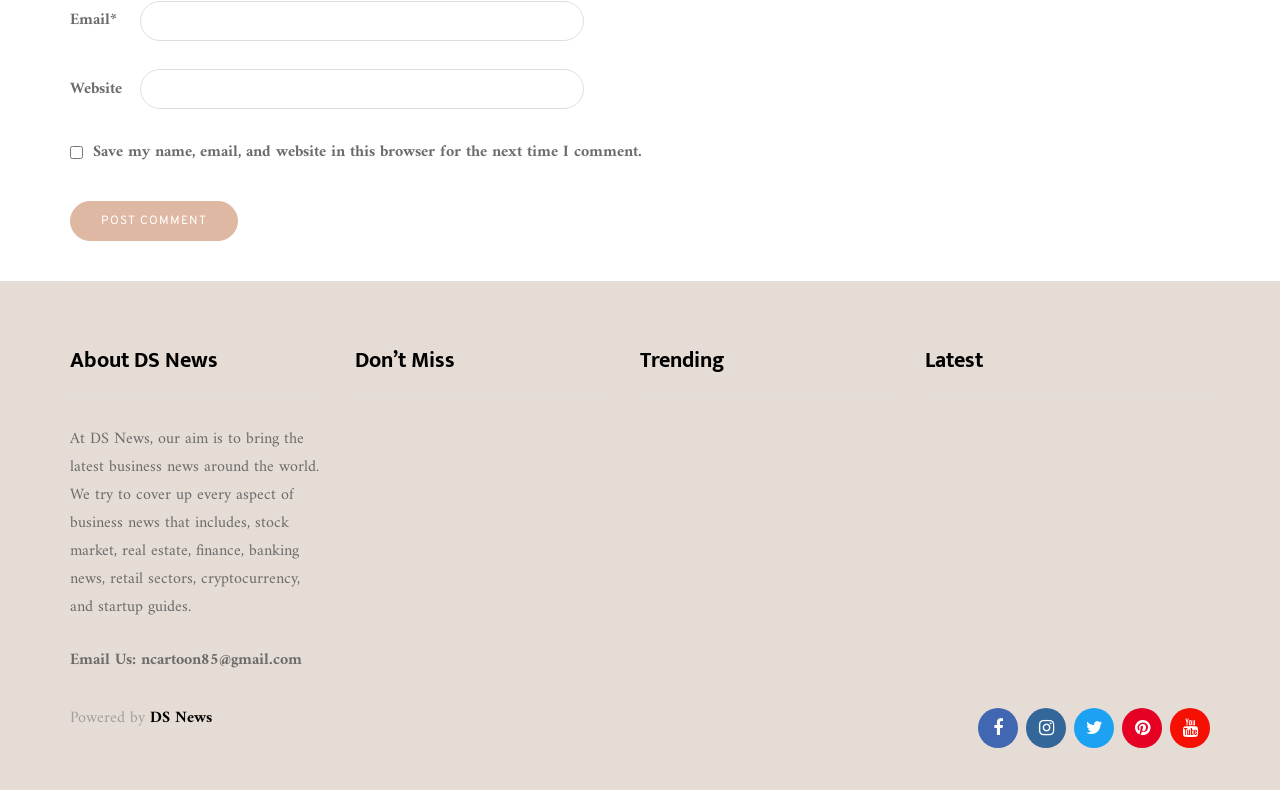What is the purpose of the website?
Look at the image and respond with a one-word or short-phrase answer.

Business news